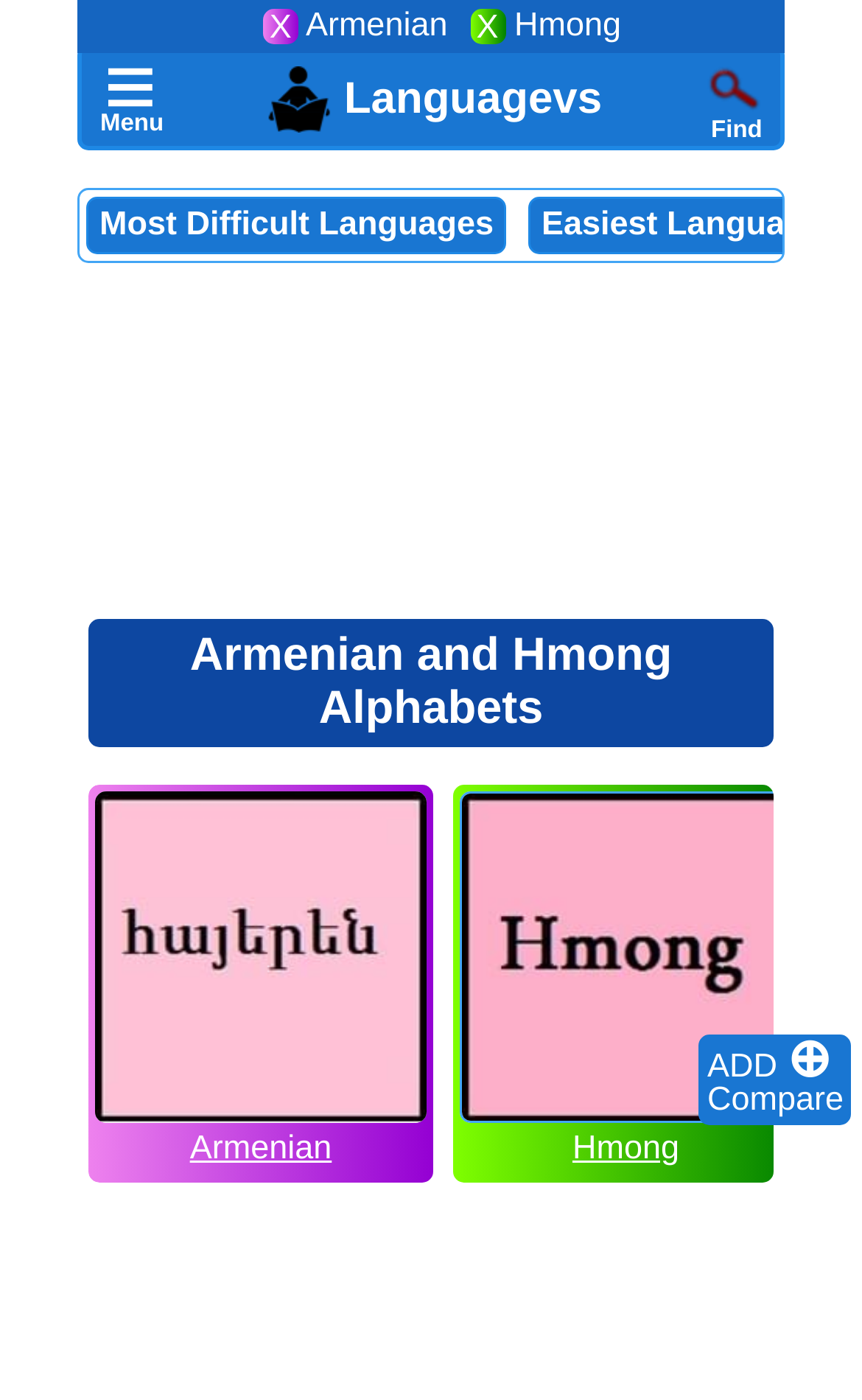Provide a one-word or brief phrase answer to the question:
What are the two languages being compared?

Armenian and Hmong